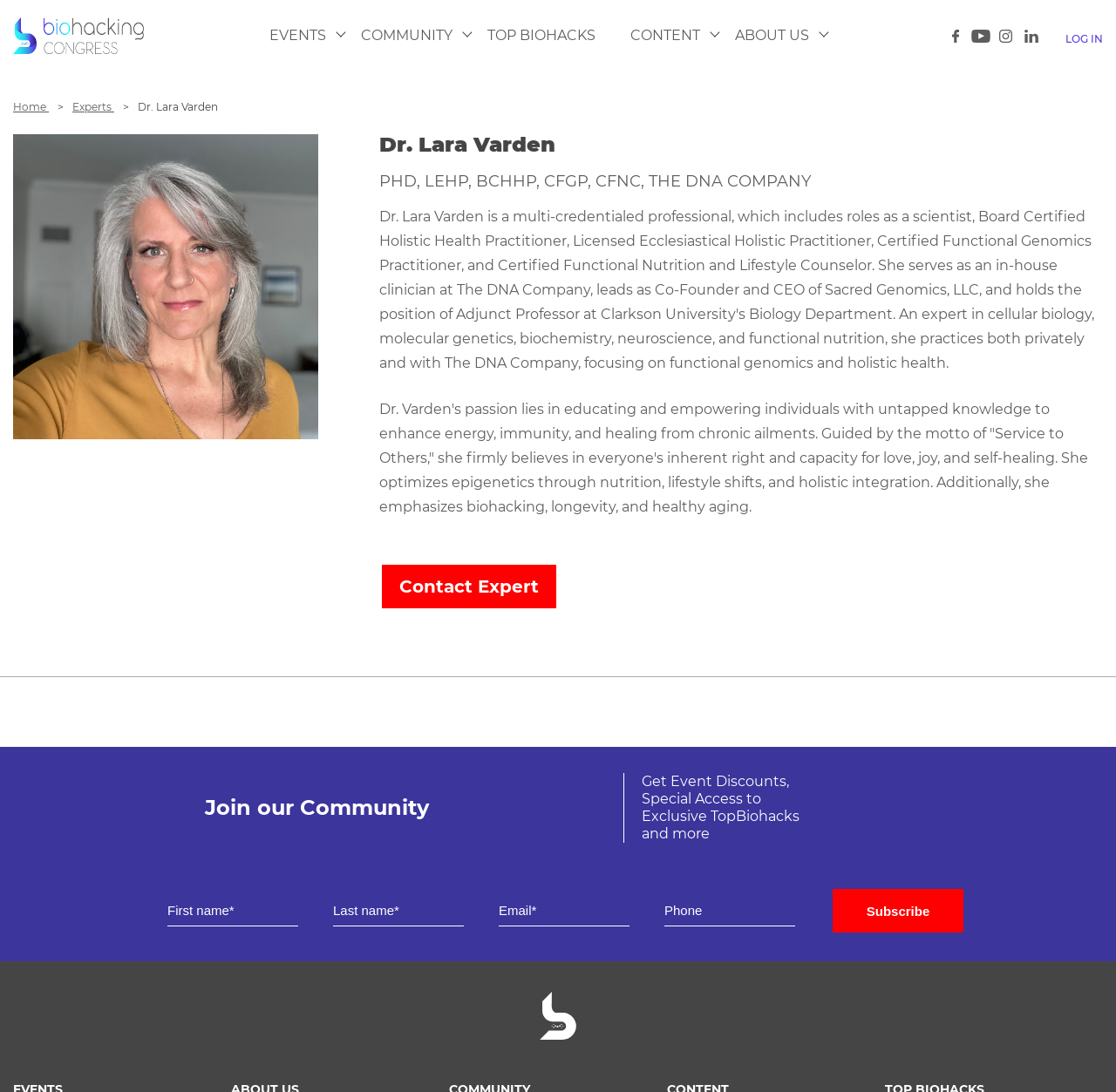Examine the image carefully and respond to the question with a detailed answer: 
What is the name of the organization associated with this webpage?

I found the answer by looking at the link element with the ID 43, which contains the text 'BiohackingCongress'. This element is a child of the root element and is located at the top of the page. Additionally, there is an image element with the ID 75 that also contains the text 'BiohackingCongress', which further supports this answer.